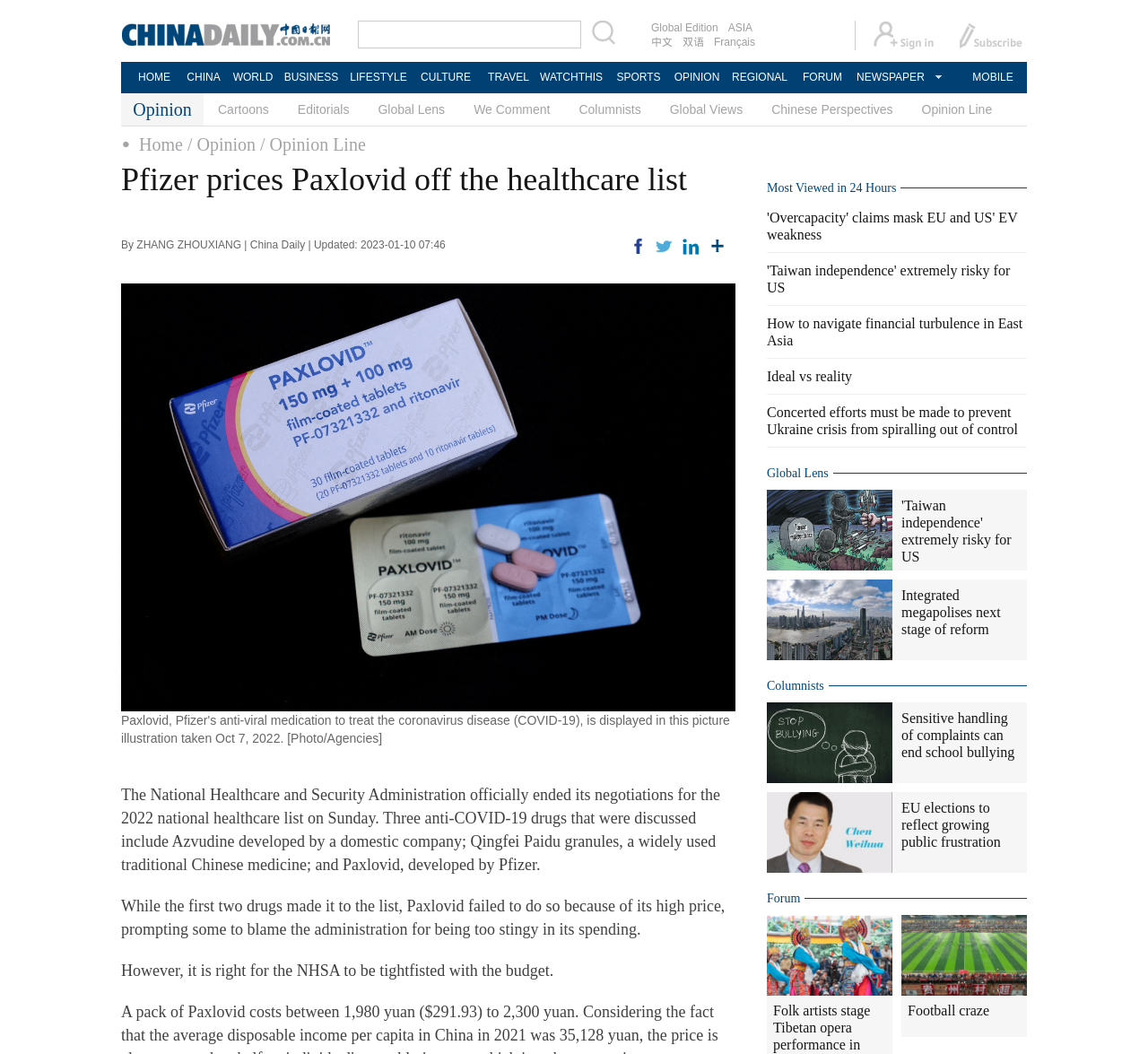Please determine the bounding box coordinates of the element to click in order to execute the following instruction: "Click the 'HOME' link". The coordinates should be four float numbers between 0 and 1, specified as [left, top, right, bottom].

[0.105, 0.059, 0.163, 0.088]